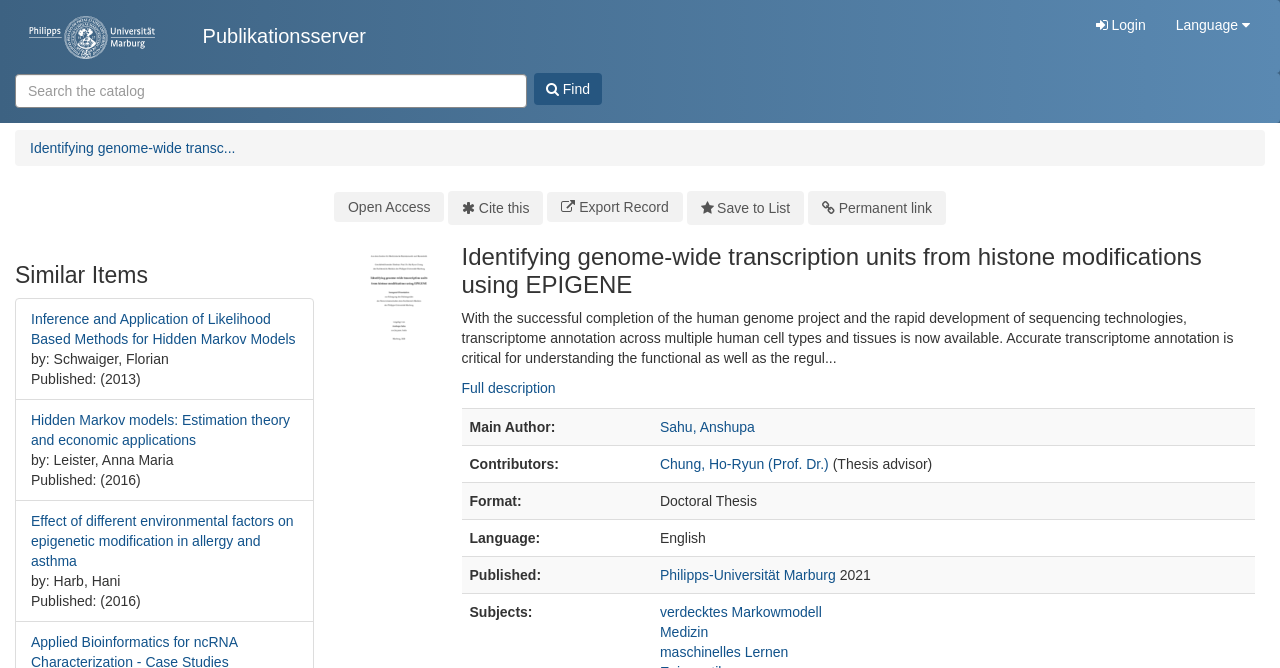What is the language of the publication?
Please give a detailed and thorough answer to the question, covering all relevant points.

I found the language of the publication by looking at the rowheader element with the text 'Language:' and the corresponding gridcell element with the text 'English'.